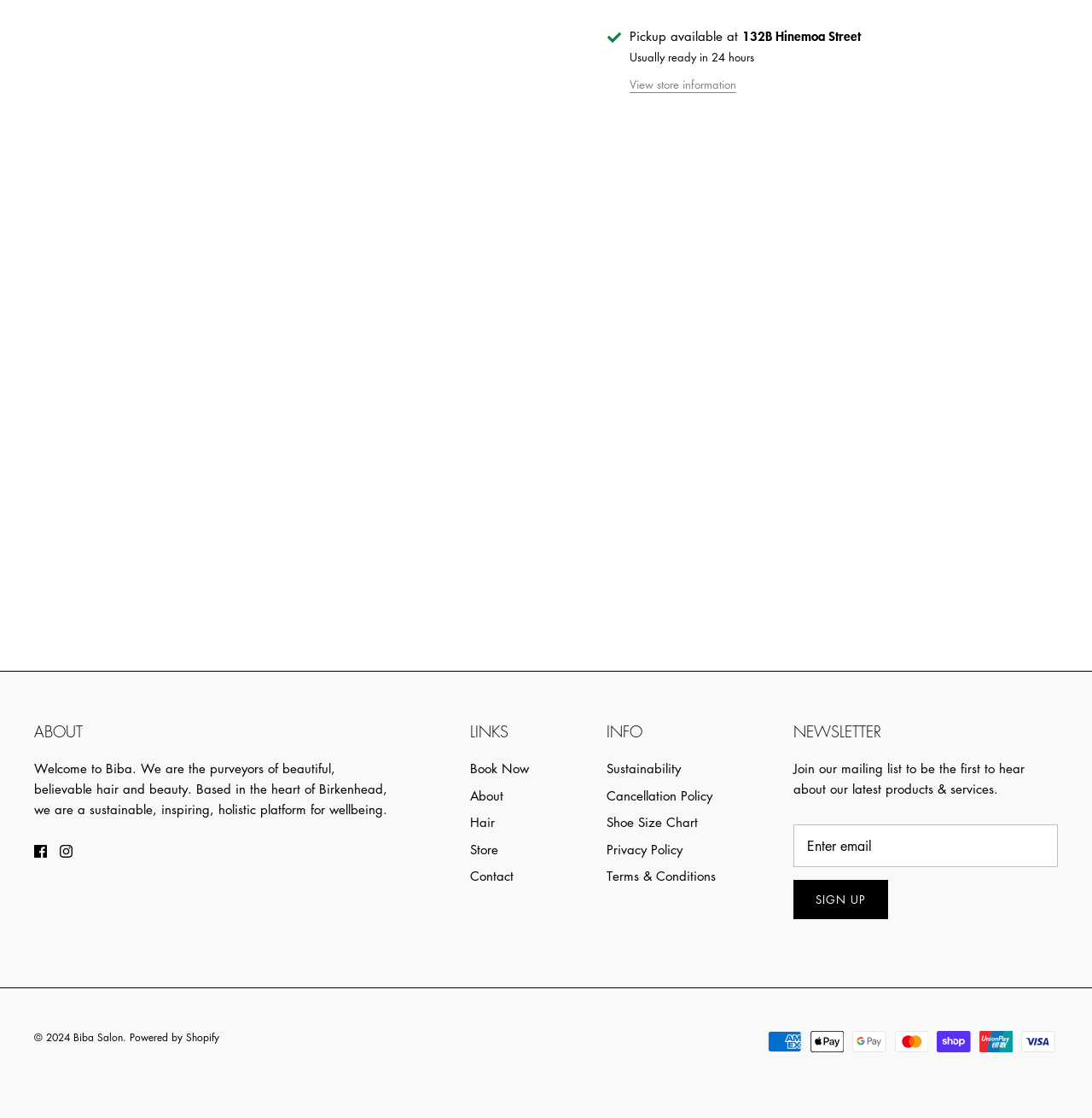Find the coordinates for the bounding box of the element with this description: "PUREOLOGY Hydrate Conditioner From $10.00".

[0.508, 0.496, 0.734, 0.546]